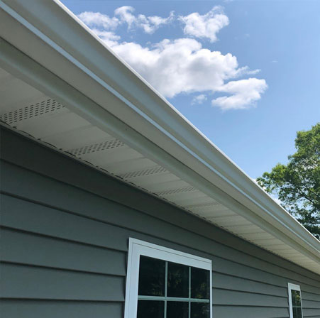What is above the gutter? Analyze the screenshot and reply with just one word or a short phrase.

Clear blue sky